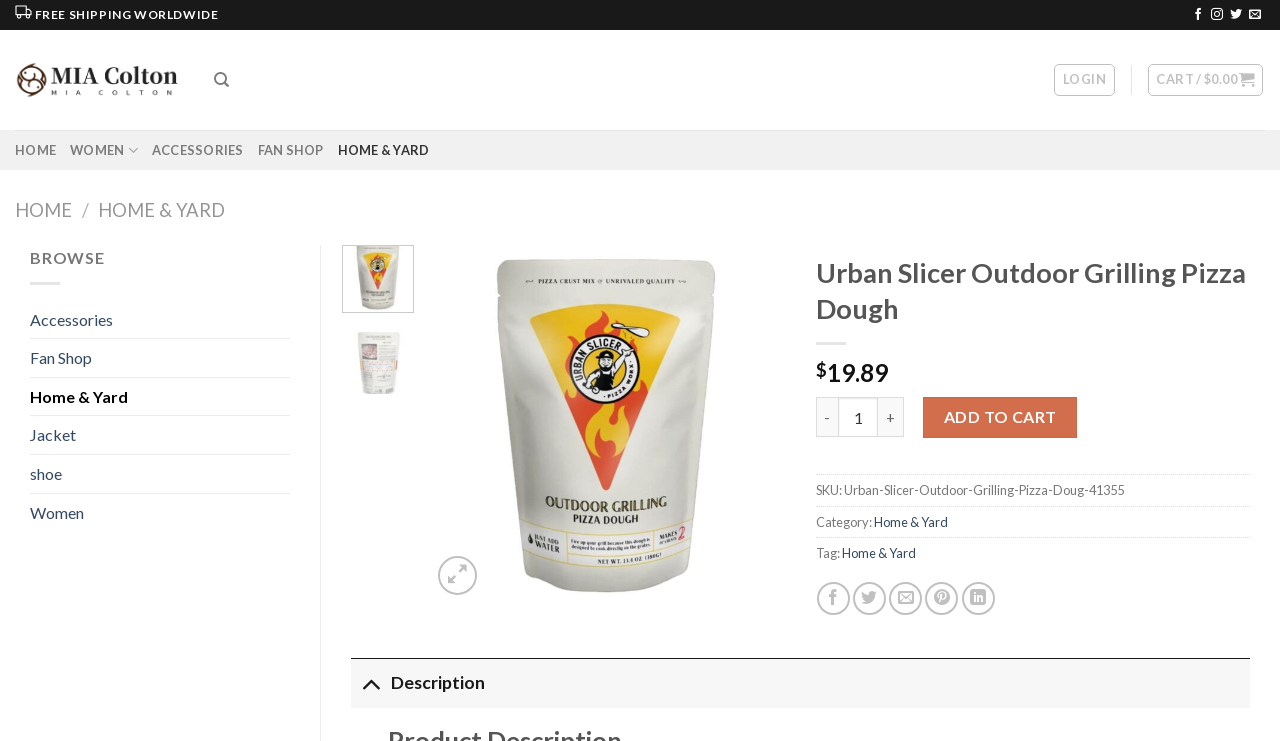Determine the bounding box coordinates for the area that should be clicked to carry out the following instruction: "Search MoBBallet.org".

None